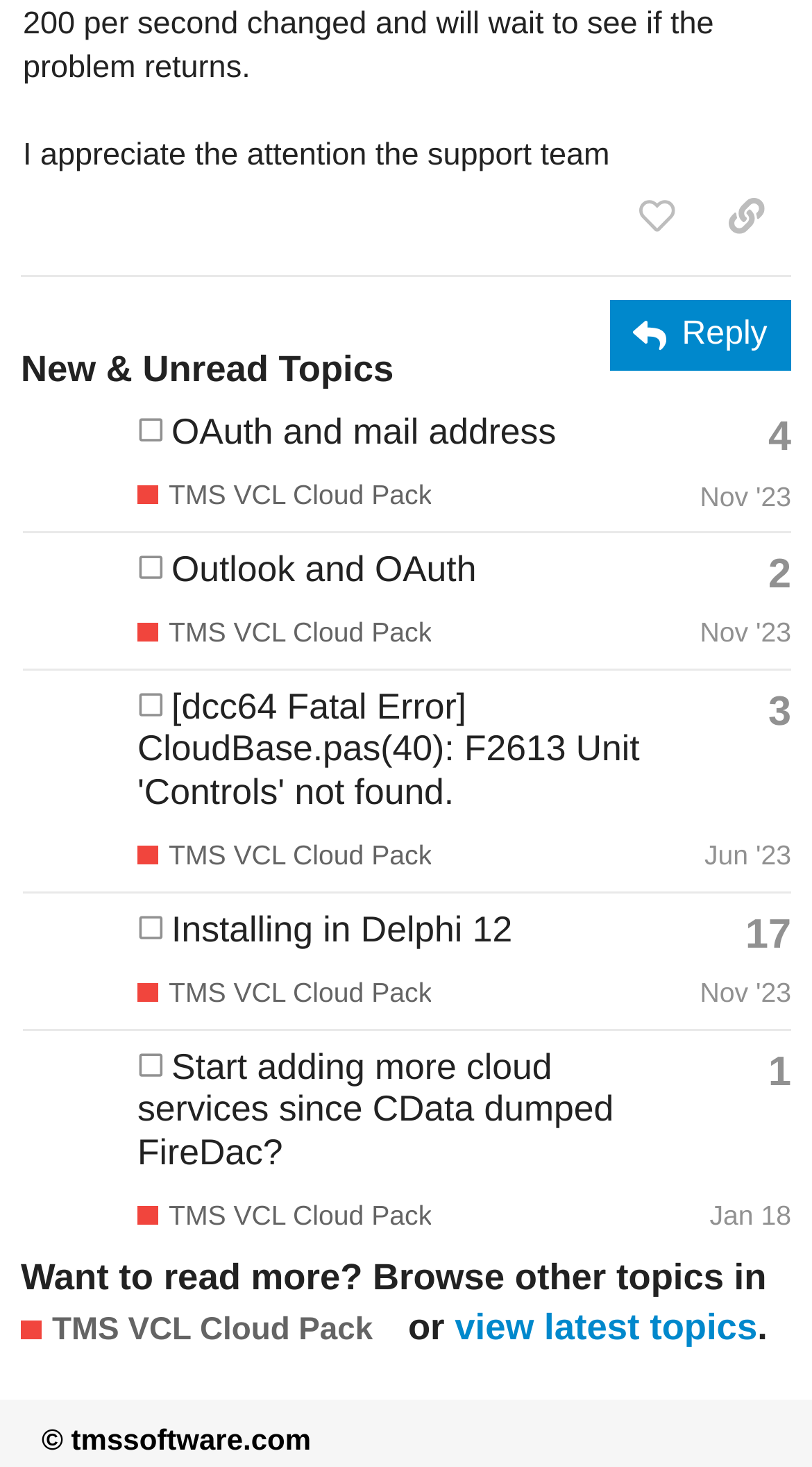Locate the bounding box coordinates of the clickable region to complete the following instruction: "browse other topics in TMS VCL Cloud Pack."

[0.026, 0.892, 0.459, 0.922]